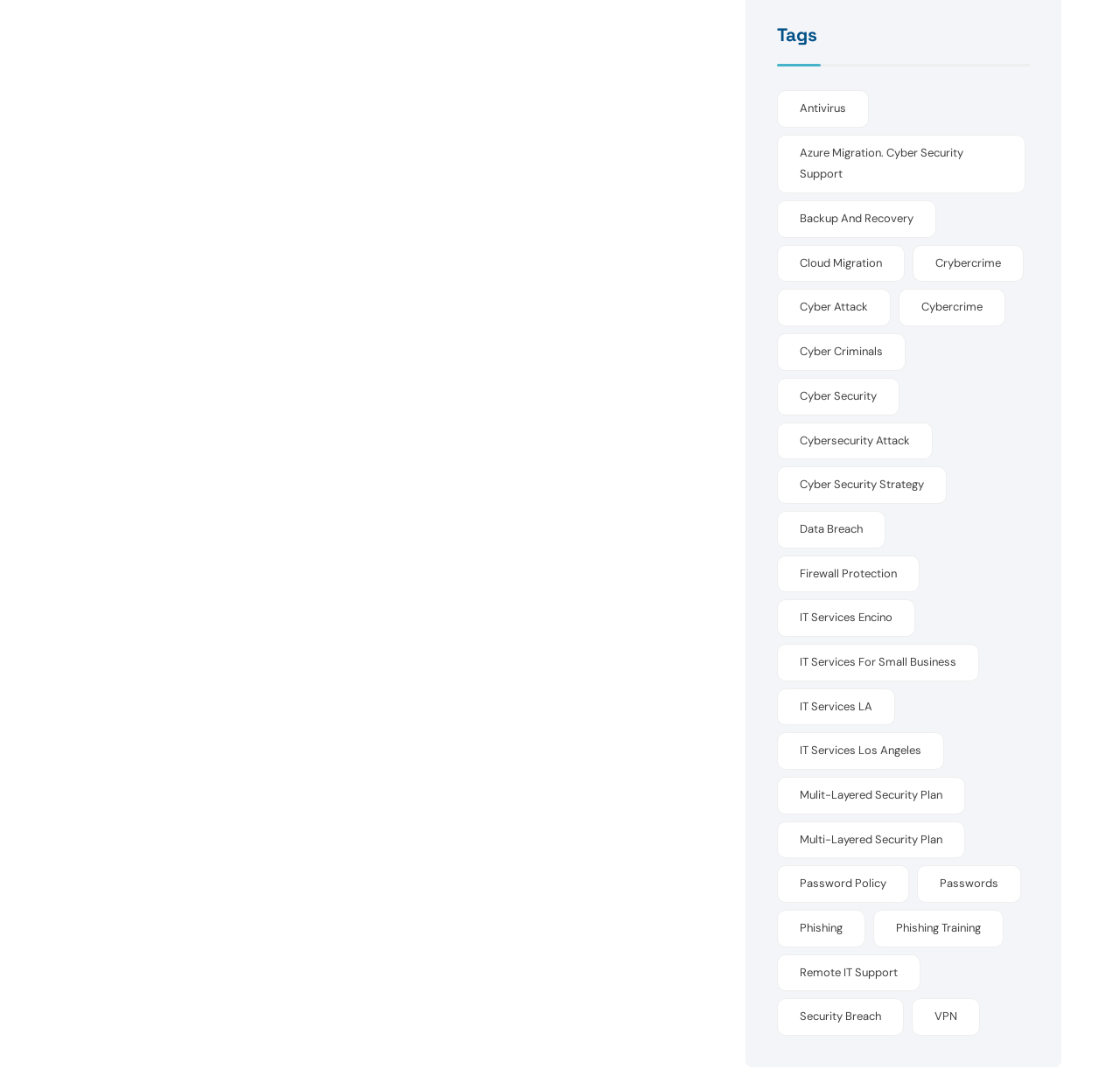Determine the bounding box coordinates of the clickable region to execute the instruction: "Check 'Security Breach' information". The coordinates should be four float numbers between 0 and 1, denoted as [left, top, right, bottom].

[0.694, 0.922, 0.807, 0.956]